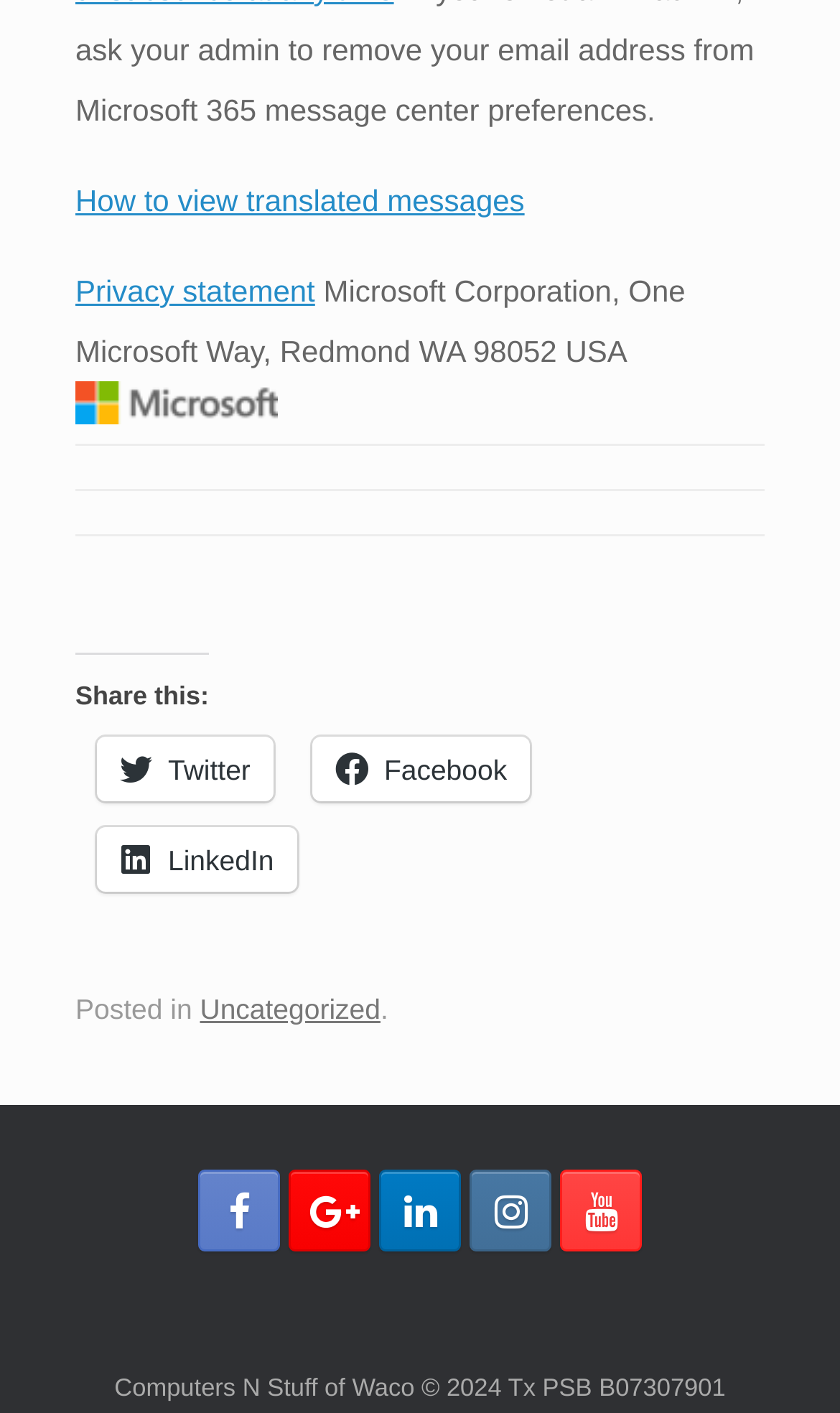What is the company name mentioned in the privacy statement?
Provide a detailed answer to the question using information from the image.

The privacy statement is mentioned in the grid cell element, which contains the text 'Privacy statement Microsoft Corporation, One Microsoft Way, Redmond WA 98052 USA Microsoft'. From this text, we can extract the company name as Microsoft Corporation.